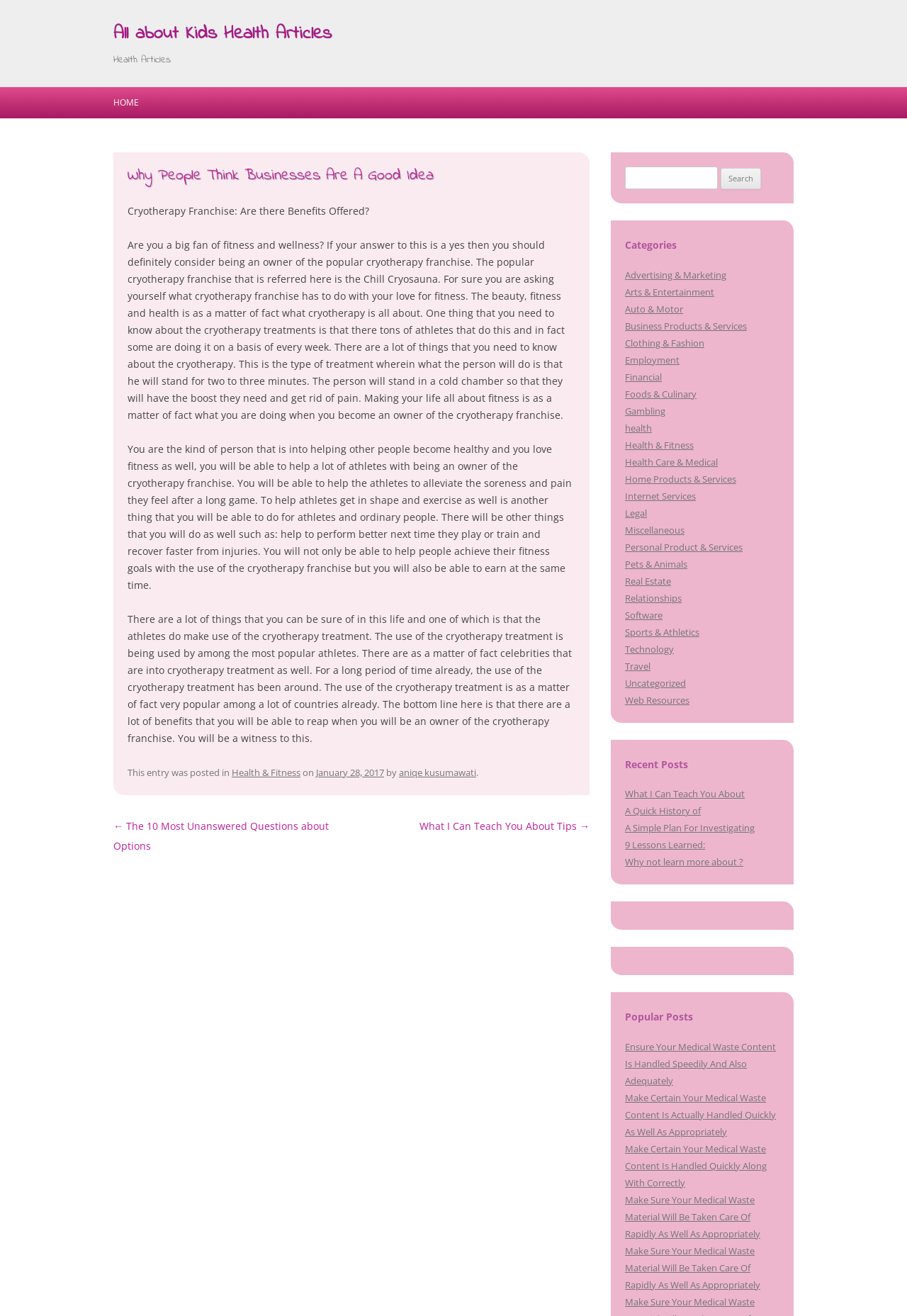What is the primary heading on this webpage?

All about Kids Health Articles